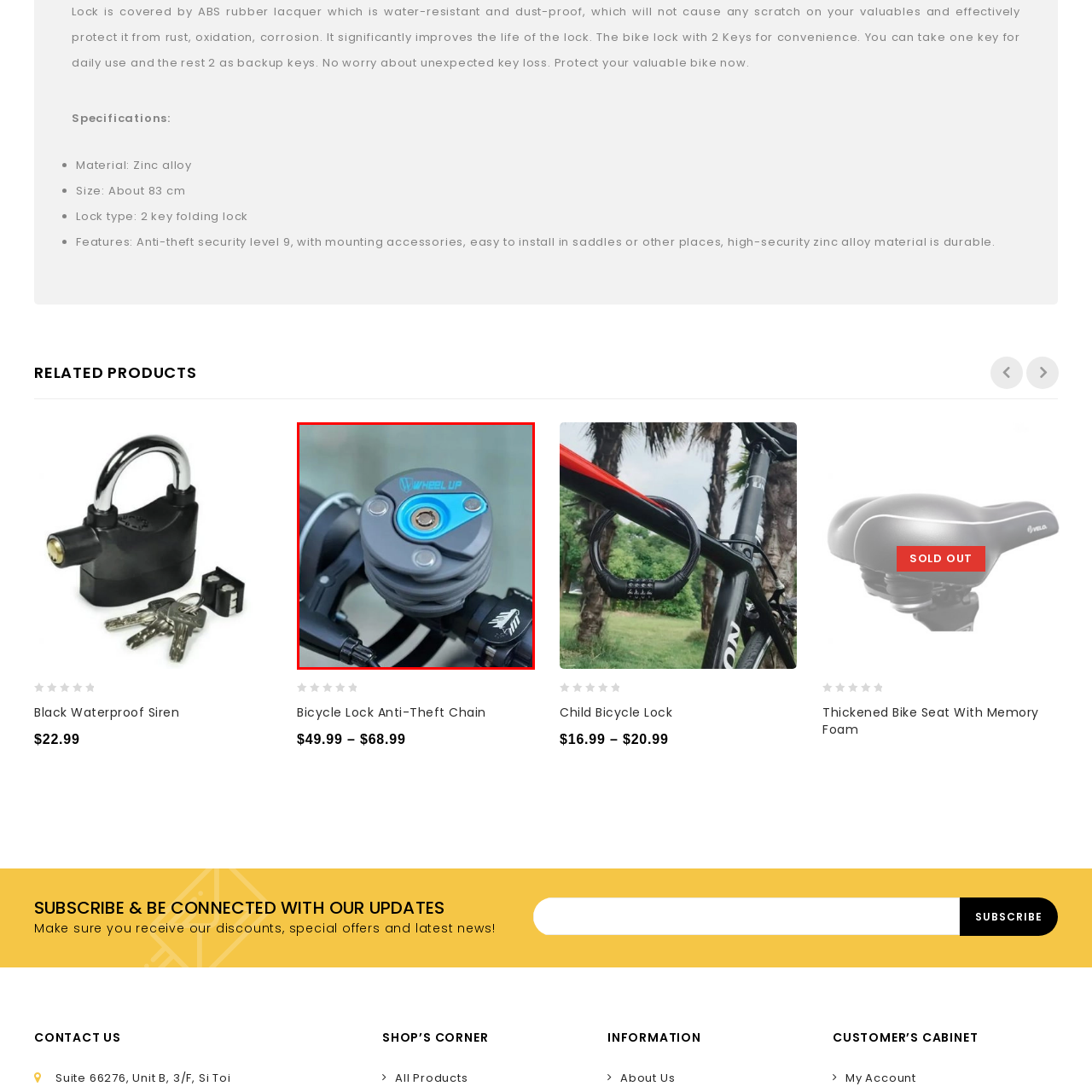What is the color scheme of the device?
Observe the image within the red bounding box and give a detailed and thorough answer to the question.

The device features a sleek design with a combination of gray and blue colors, which highlights its contemporary aesthetic and modern appearance.